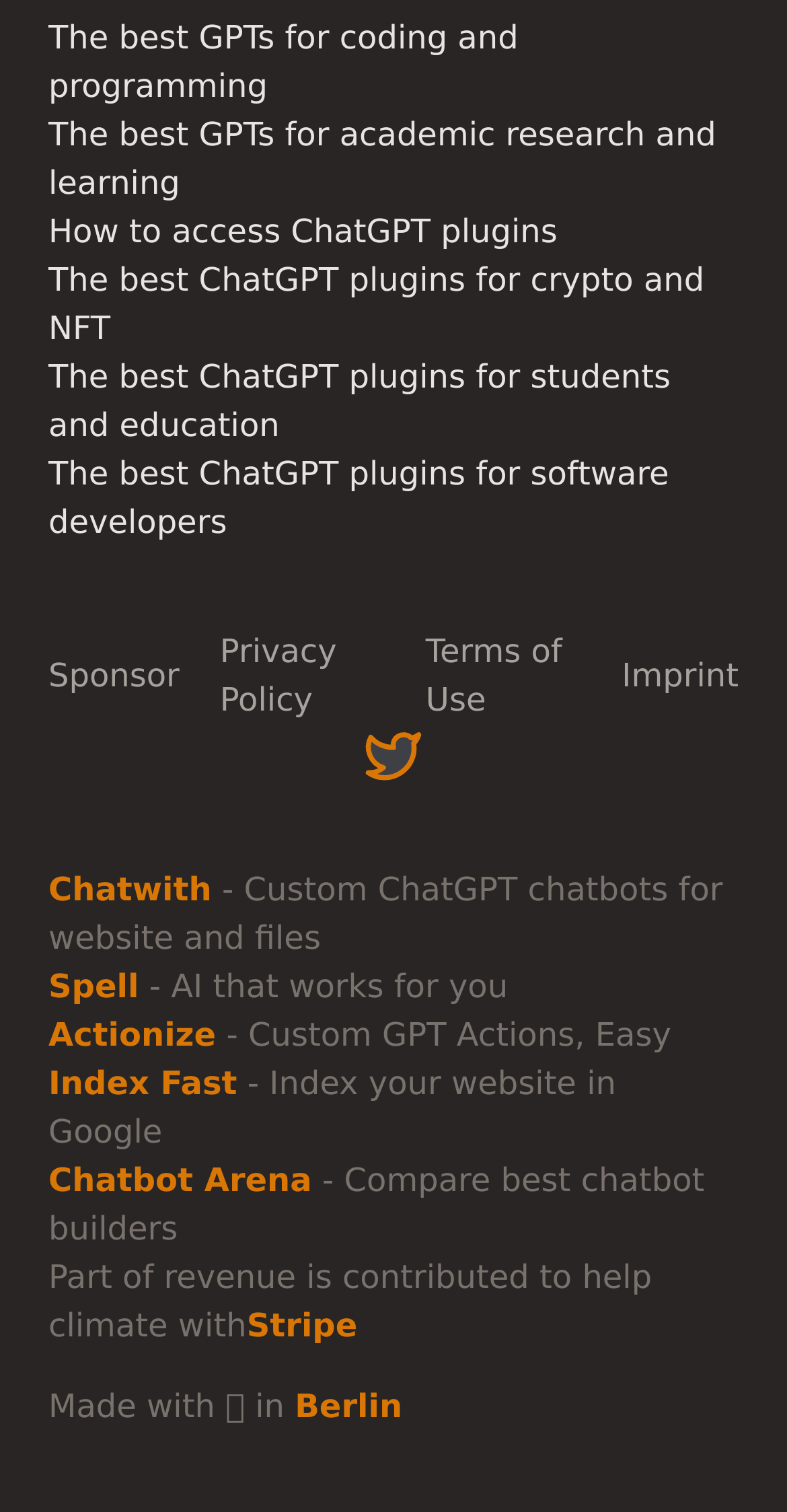Based on the image, provide a detailed and complete answer to the question: 
What is the theme of the plugins mentioned?

I analyzed the link texts and found that they are related to different themes such as coding, academic research, crypto, NFT, students, education, software development, and more. Therefore, the theme of the plugins mentioned is various.